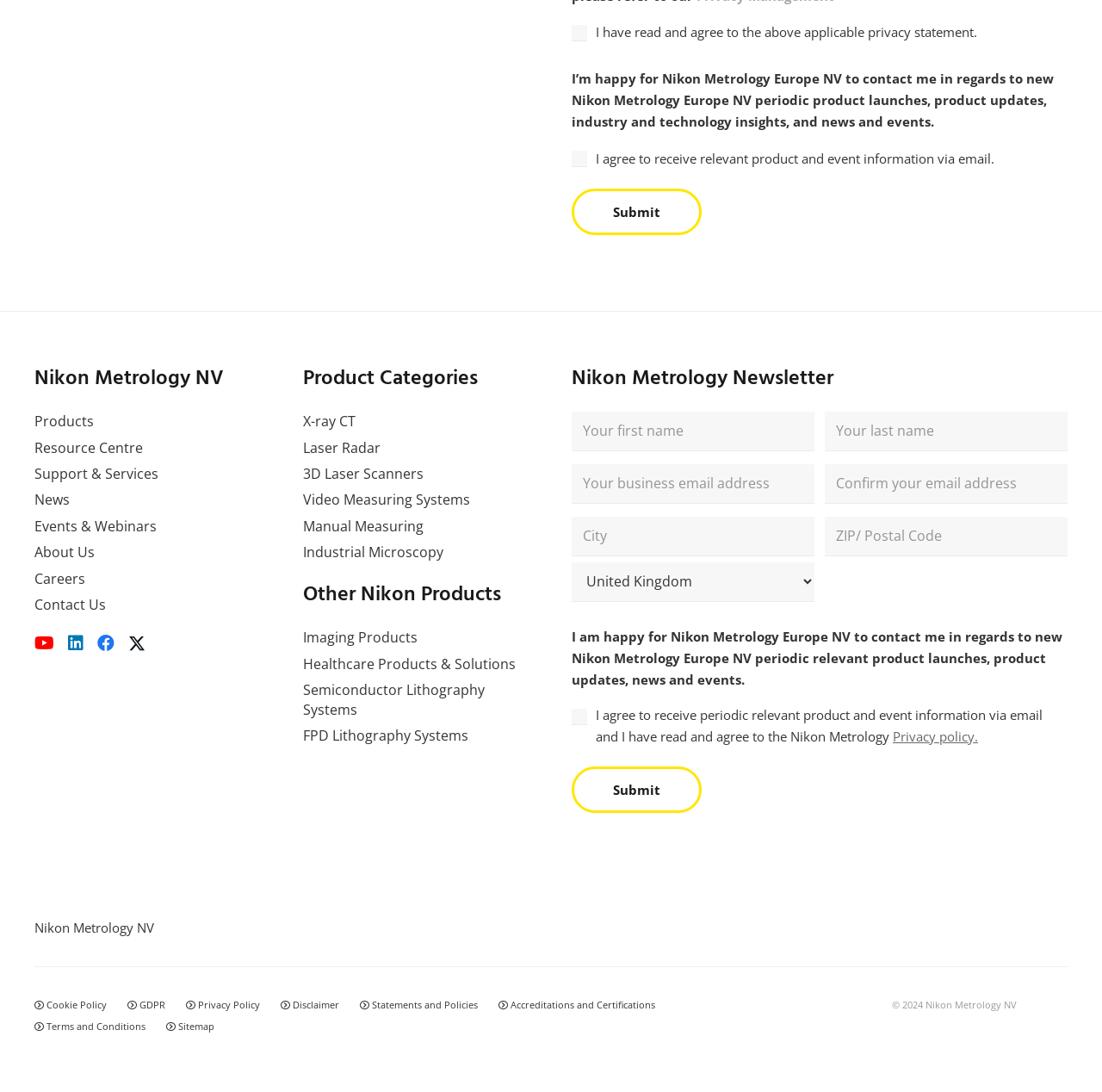Pinpoint the bounding box coordinates of the area that should be clicked to complete the following instruction: "Click the Products link". The coordinates must be given as four float numbers between 0 and 1, i.e., [left, top, right, bottom].

[0.031, 0.377, 0.085, 0.395]